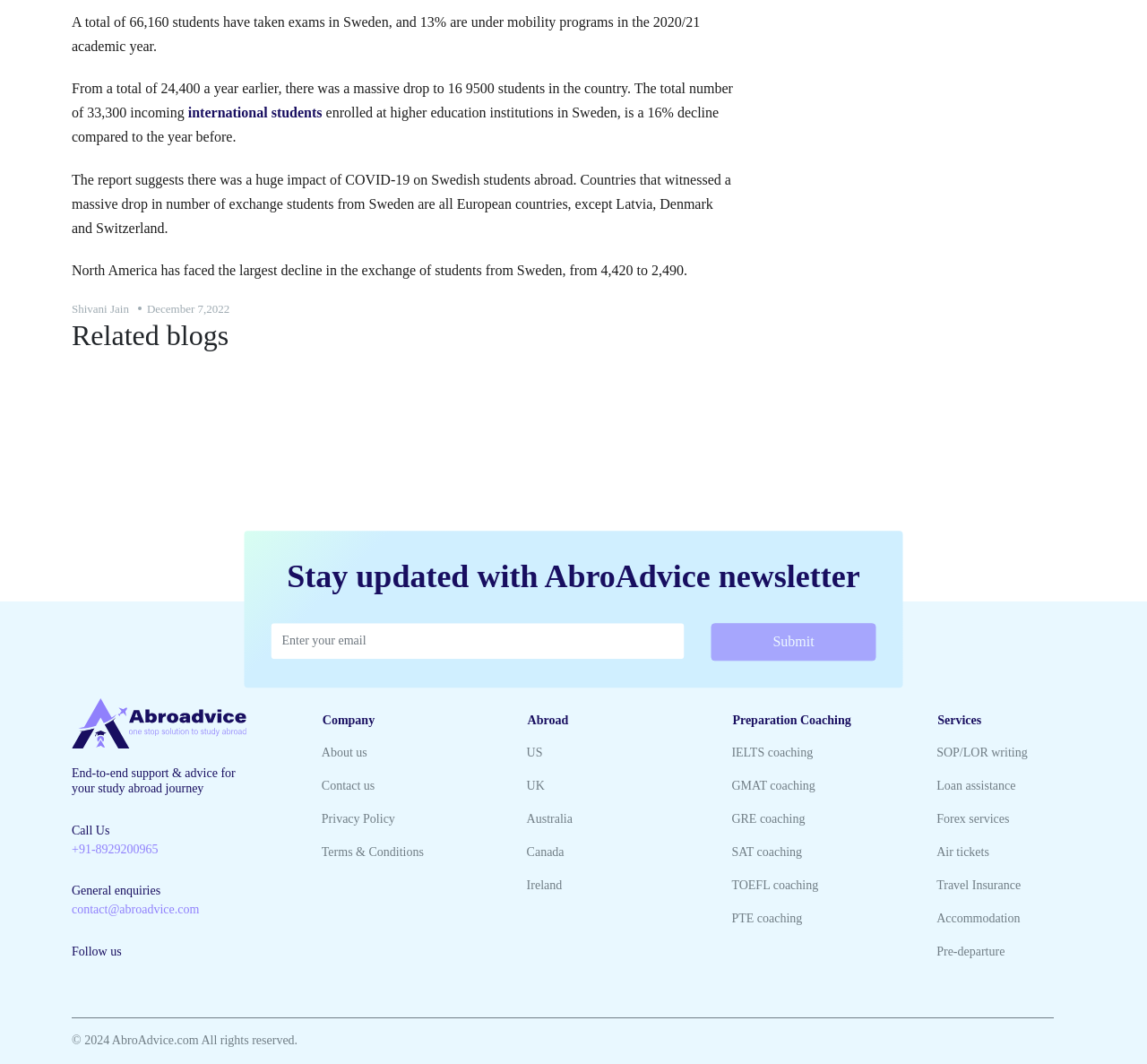Please find the bounding box for the following UI element description. Provide the coordinates in (top-left x, top-left y, bottom-right x, bottom-right y) format, with values between 0 and 1: international students

[0.164, 0.099, 0.281, 0.113]